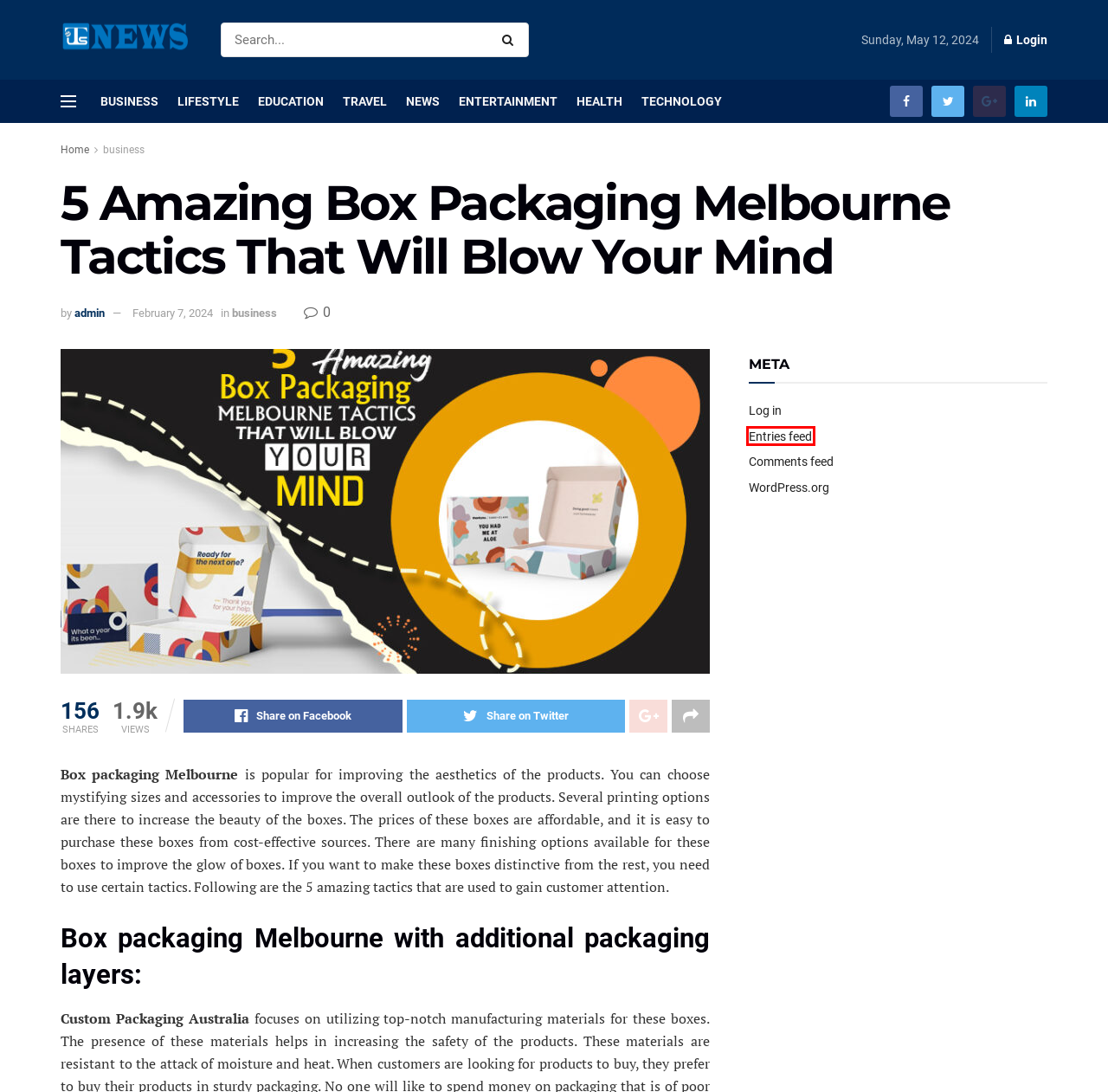You have a screenshot of a webpage with a red bounding box around a UI element. Determine which webpage description best matches the new webpage that results from clicking the element in the bounding box. Here are the candidates:
A. ENTERTAINMENT – ITsNews
B. Blog Tool, Publishing Platform, and CMS – WordPress.org
C. ITsNews
D. Log In ‹ ITsNews — WordPress
E. admin – ITsNews
F. Comments for ITsNews
G. EDUCATION – ITsNews
H. NEWS – ITsNews

C